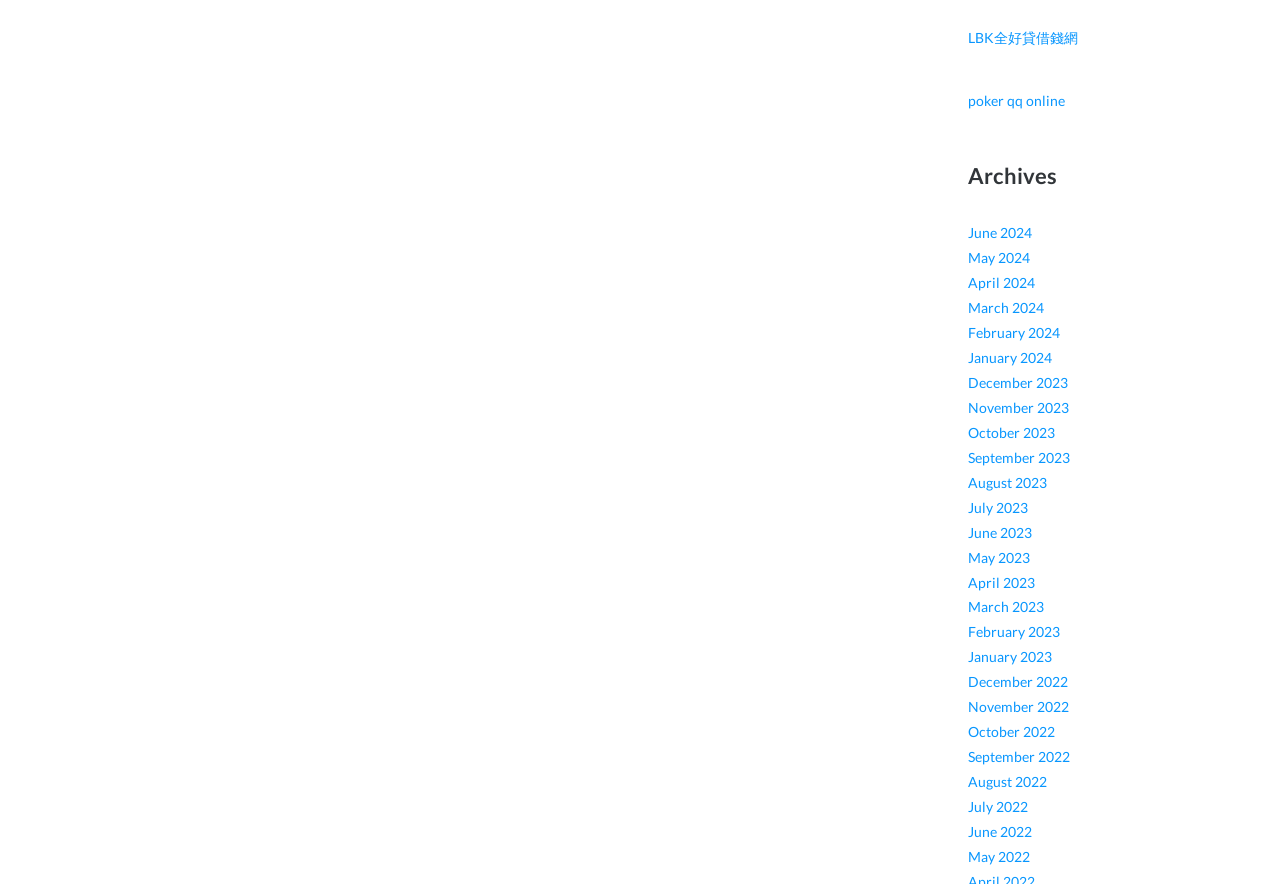Find the bounding box coordinates of the element I should click to carry out the following instruction: "view Archives".

[0.756, 0.171, 0.949, 0.227]